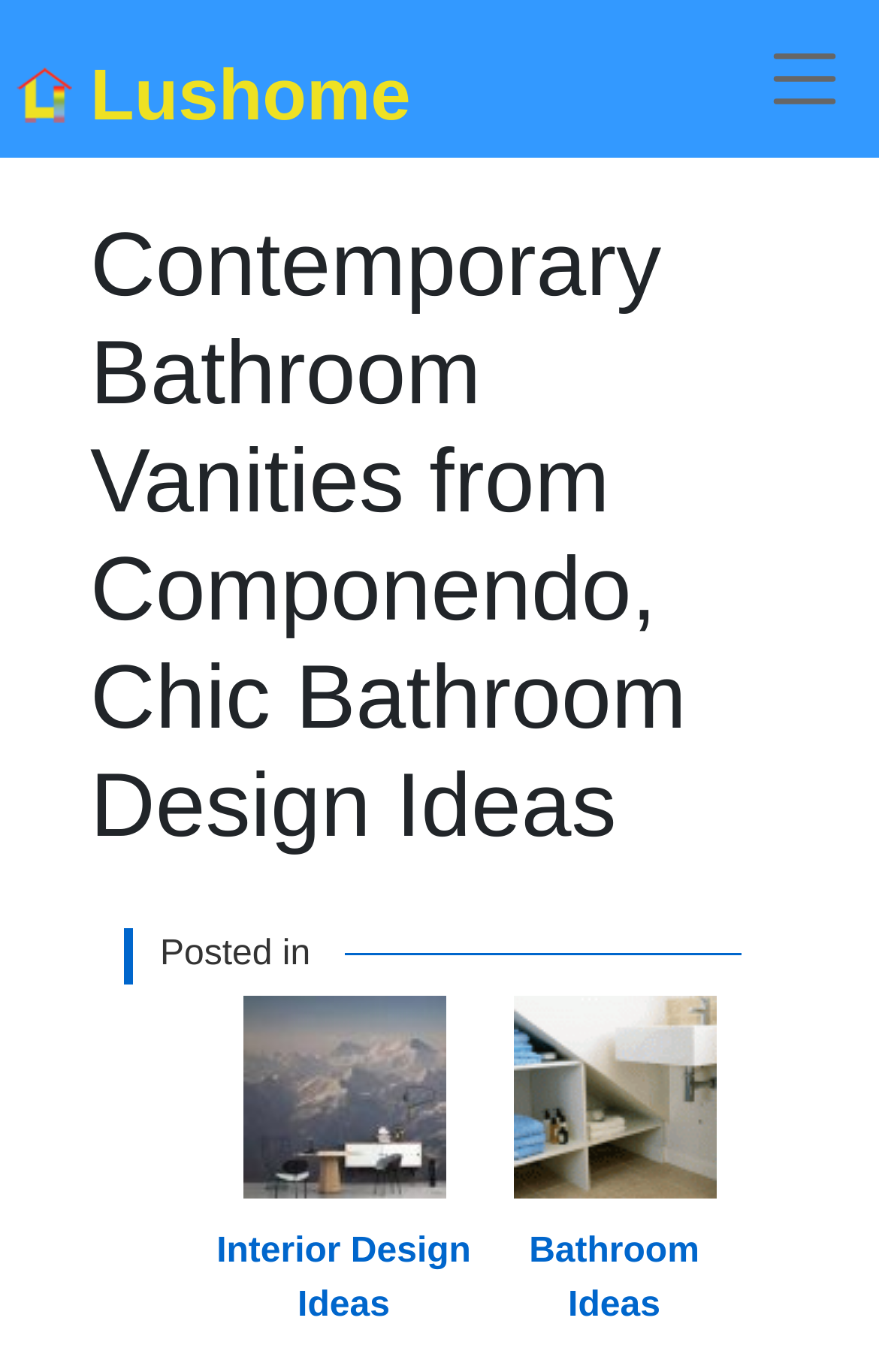Answer the question with a brief word or phrase:
What is the position of the image relative to the navigation?

Below